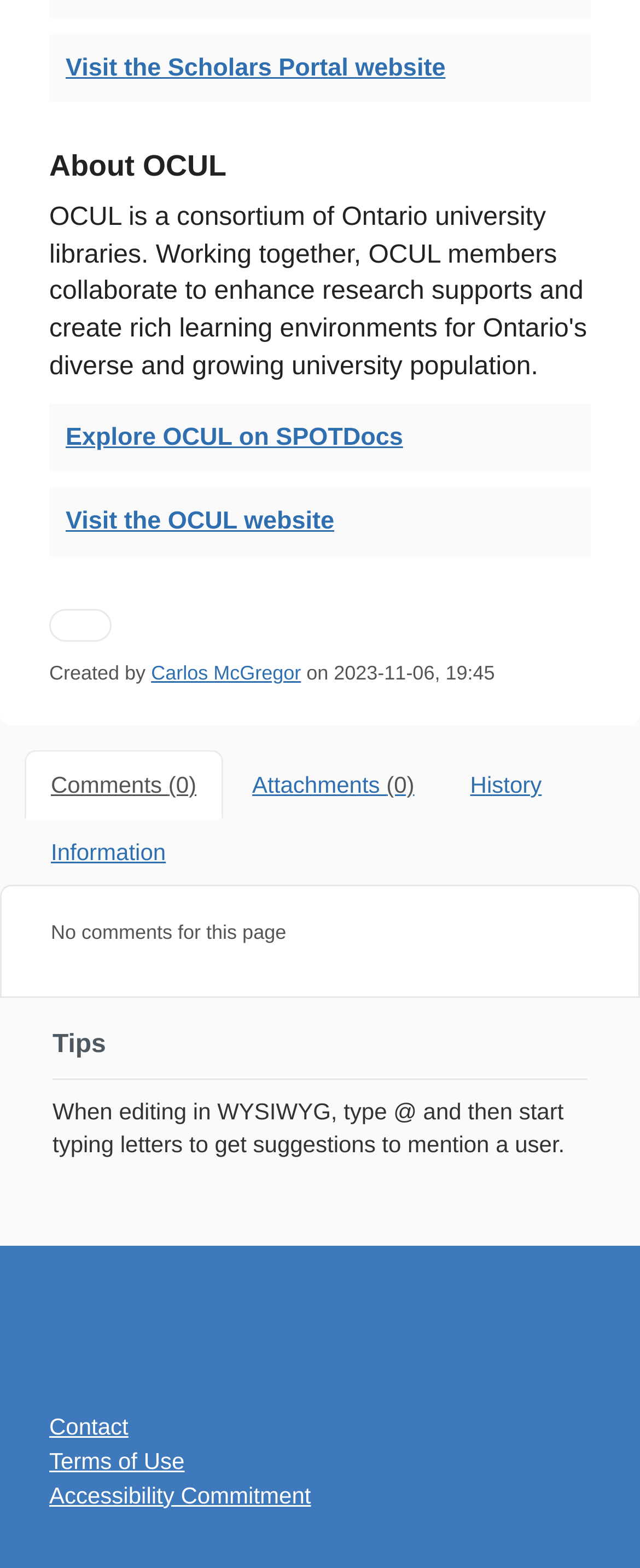Can you find the bounding box coordinates of the area I should click to execute the following instruction: "Visit the OCUL website"?

[0.077, 0.311, 0.923, 0.355]